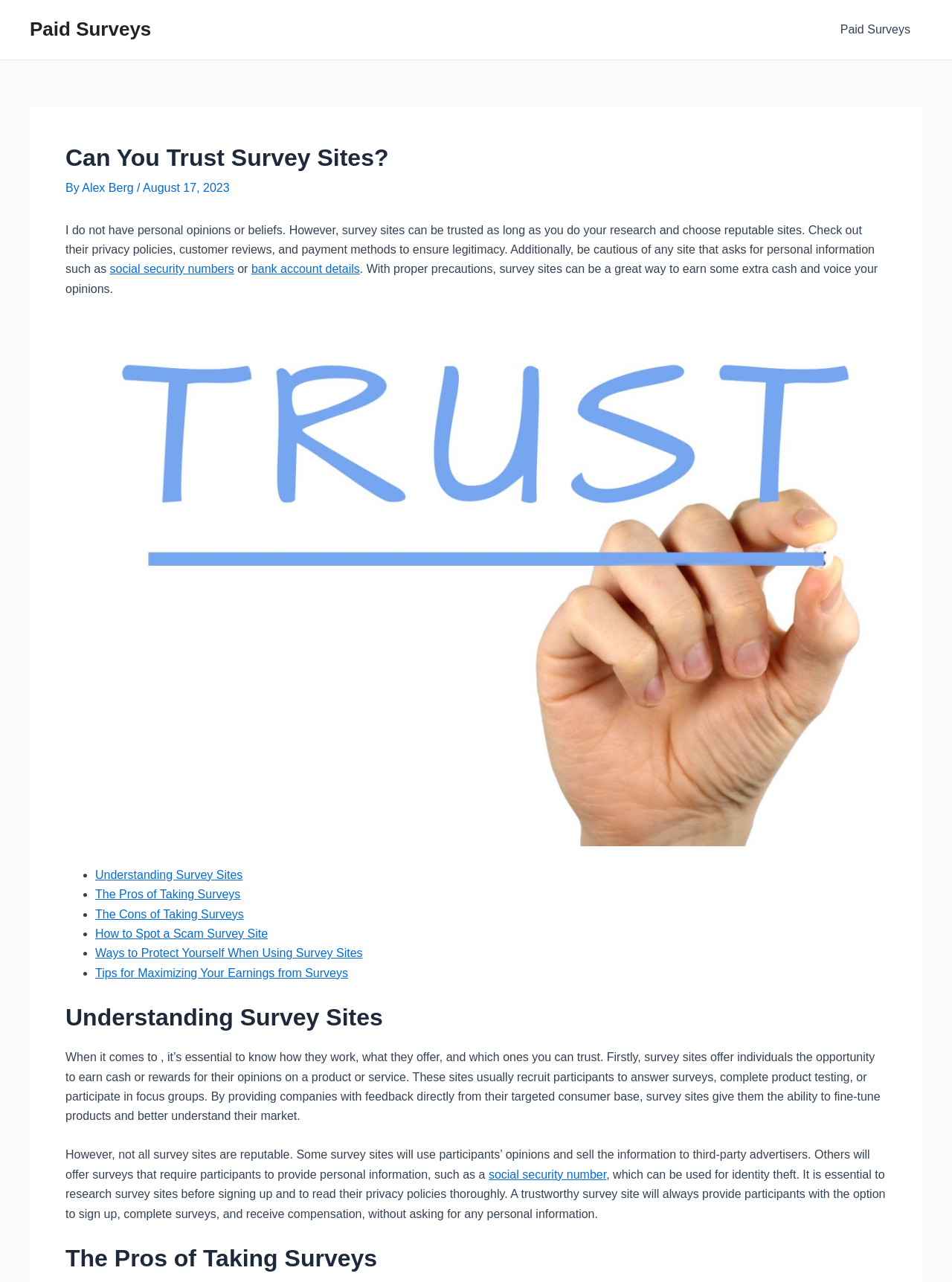Locate the bounding box coordinates of the clickable area to execute the instruction: "Click on the 'Paid Surveys' link". Provide the coordinates as four float numbers between 0 and 1, represented as [left, top, right, bottom].

[0.87, 0.0, 0.969, 0.046]